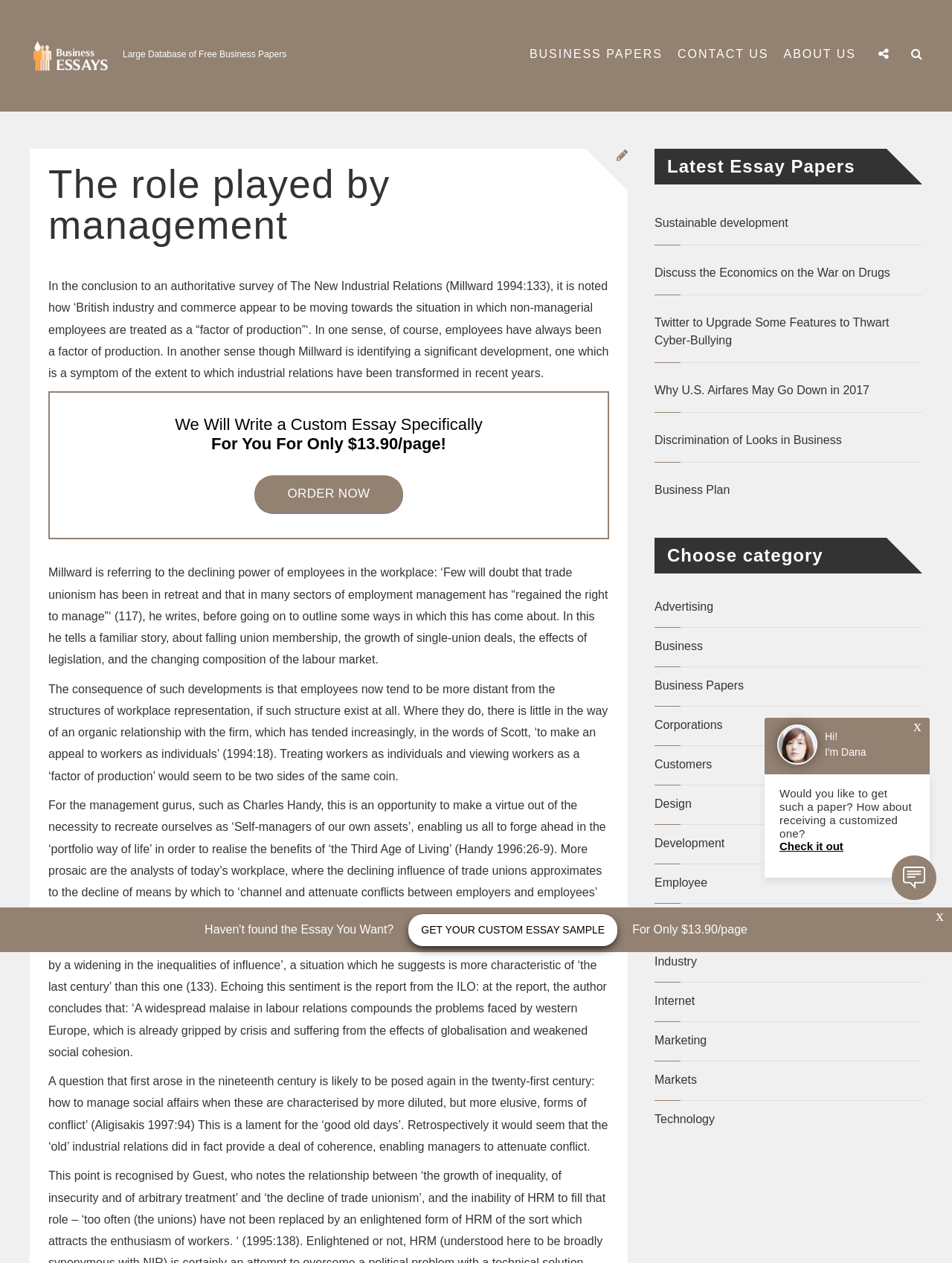Specify the bounding box coordinates of the element's area that should be clicked to execute the given instruction: "Explore the 'Business' category". The coordinates should be four float numbers between 0 and 1, i.e., [left, top, right, bottom].

[0.688, 0.506, 0.738, 0.516]